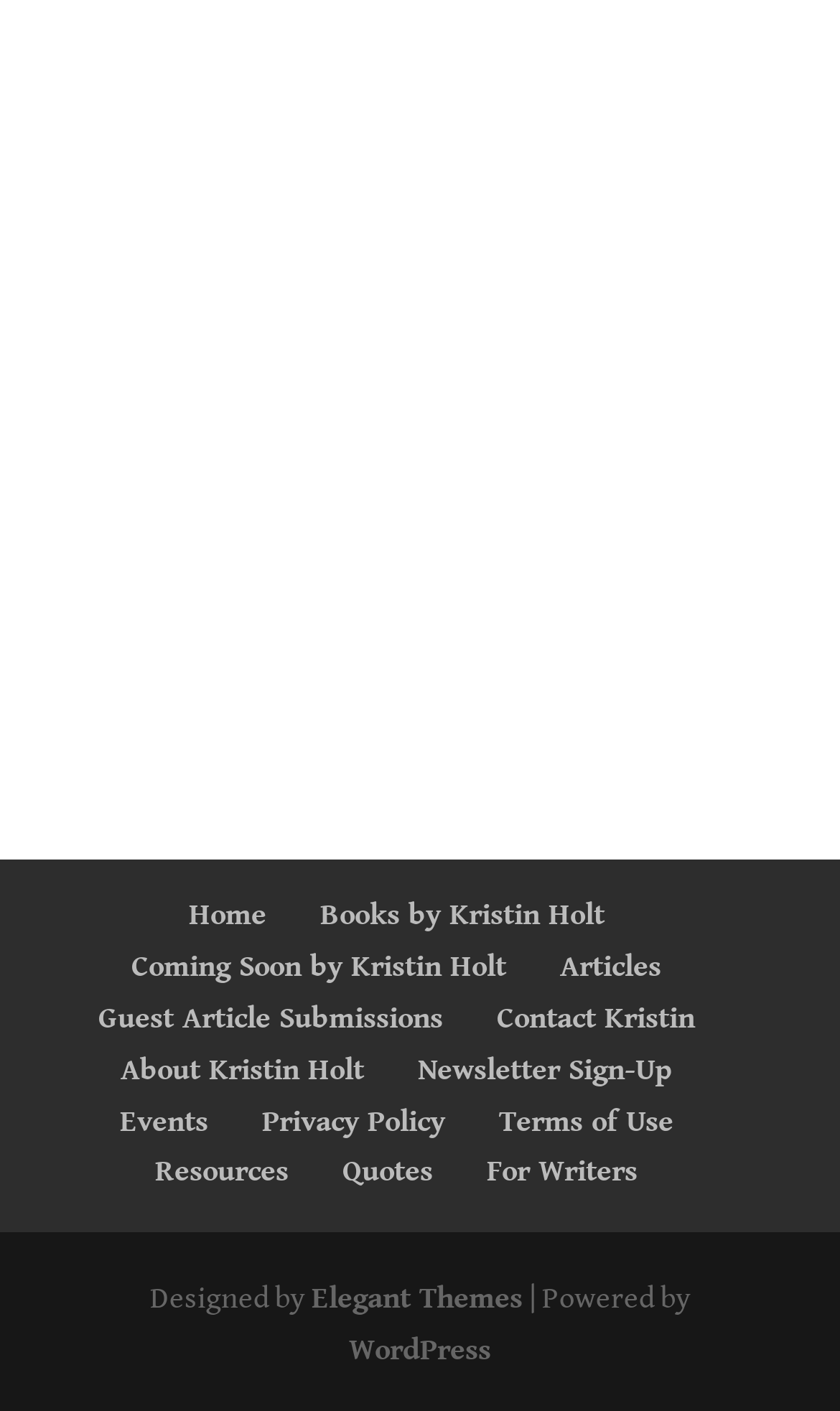Provide the bounding box coordinates of the area you need to click to execute the following instruction: "View books written by Kristin Holt".

[0.381, 0.637, 0.719, 0.662]